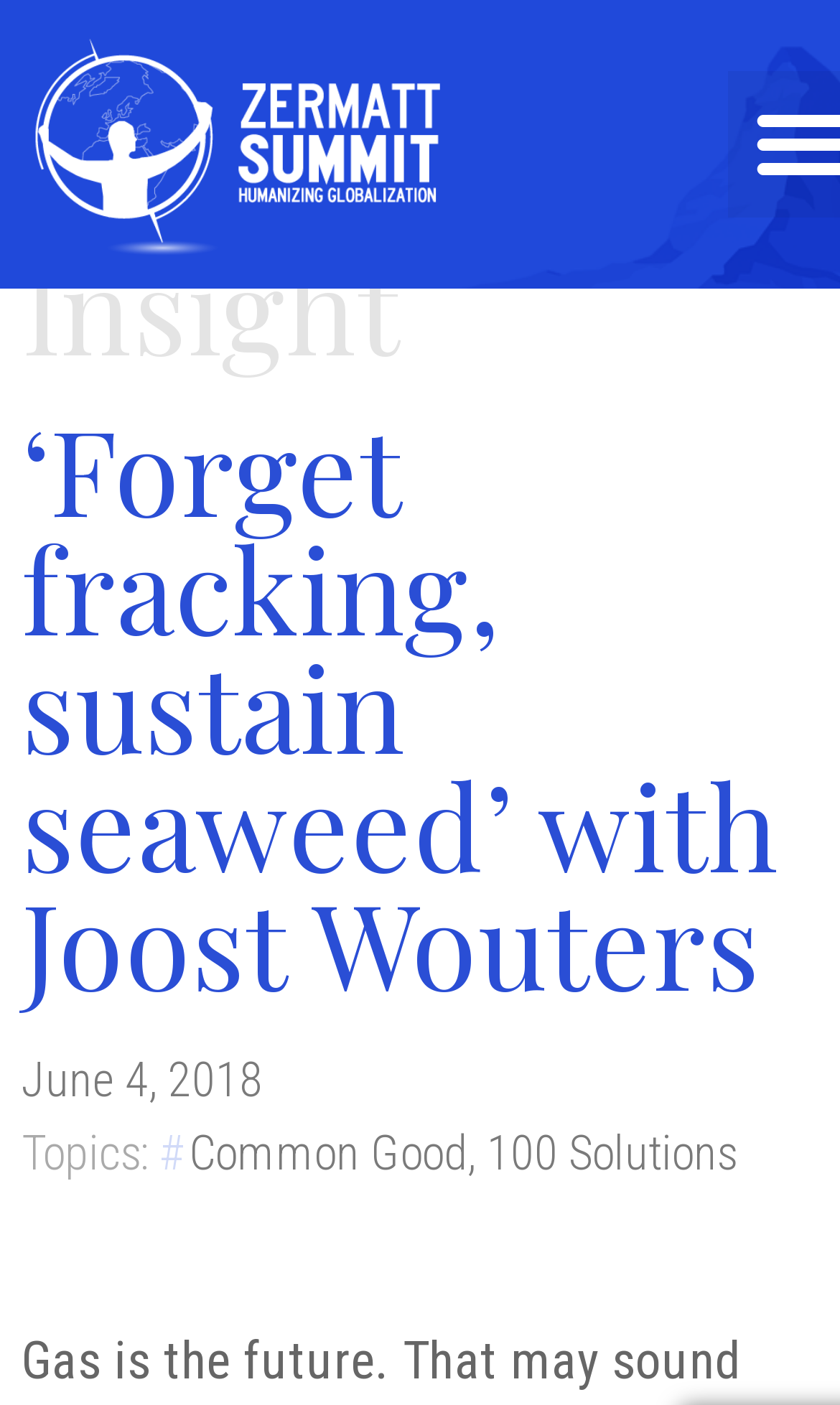Answer the following query with a single word or phrase:
What is the position of the link 'Common Good'?

Below the title